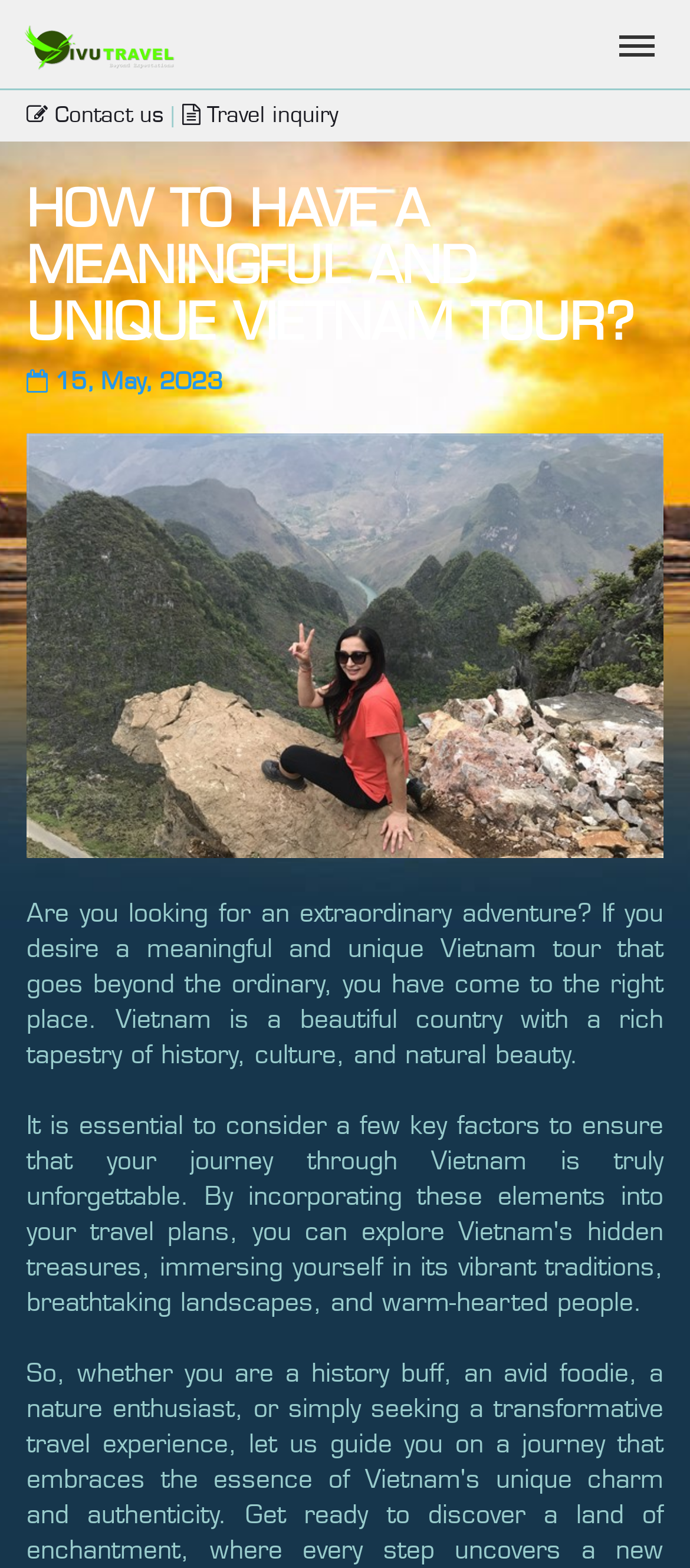What is the tone of the webpage's content?
Based on the screenshot, respond with a single word or phrase.

Inviting